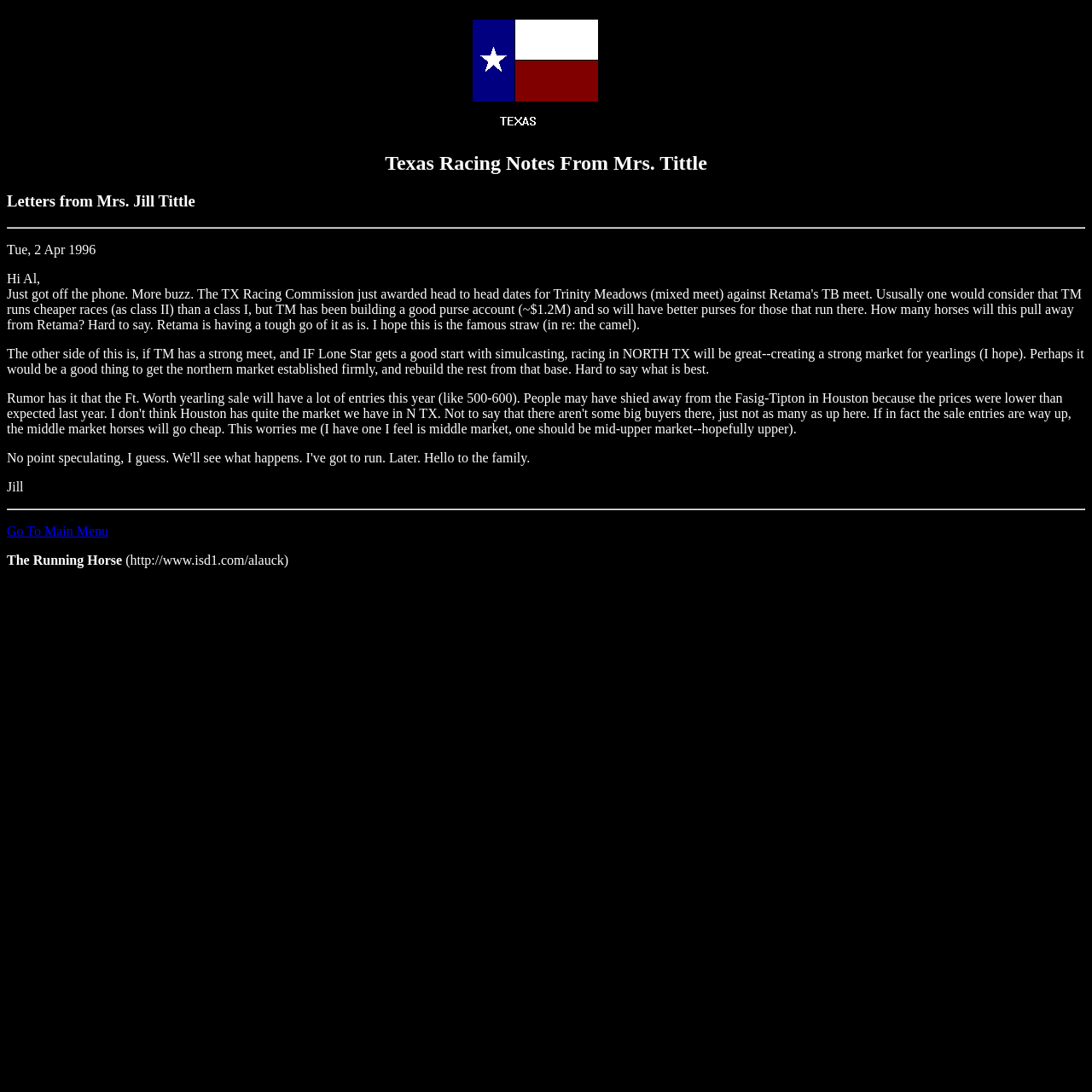Reply to the question with a brief word or phrase: What is the purpose of the separator element?

To separate sections